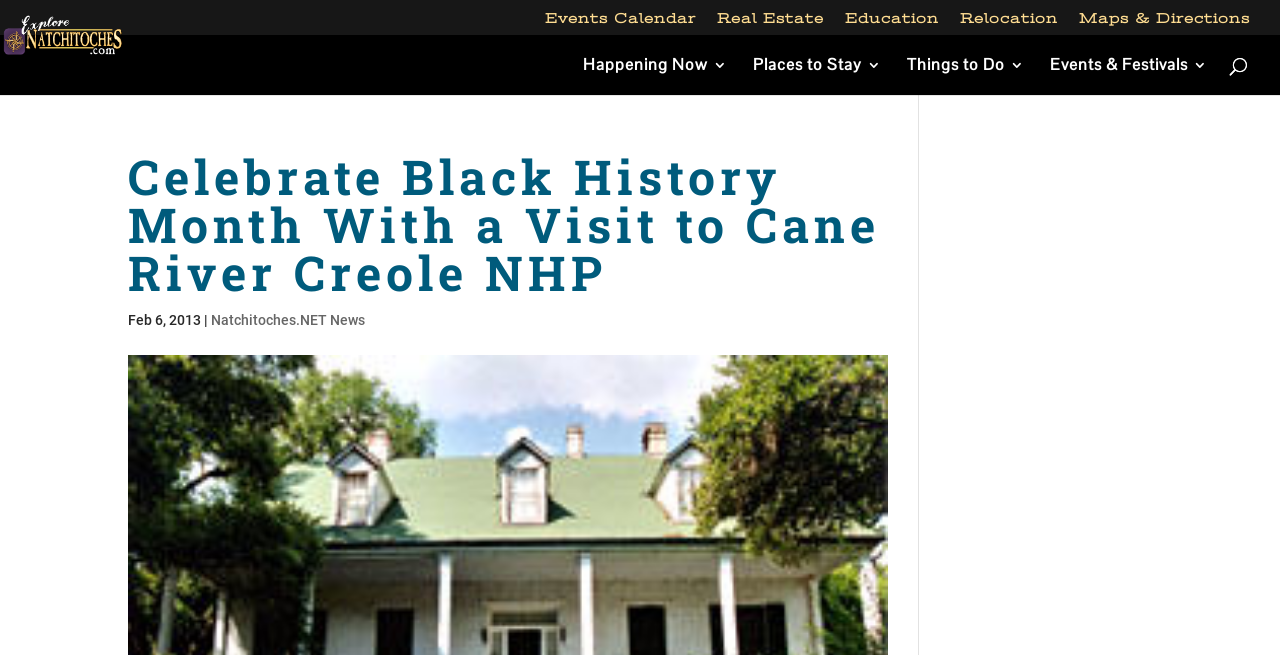Please specify the bounding box coordinates of the clickable region to carry out the following instruction: "Explore Come Explore Natchitoches, Louisiana". The coordinates should be four float numbers between 0 and 1, in the format [left, top, right, bottom].

[0.026, 0.111, 0.249, 0.144]